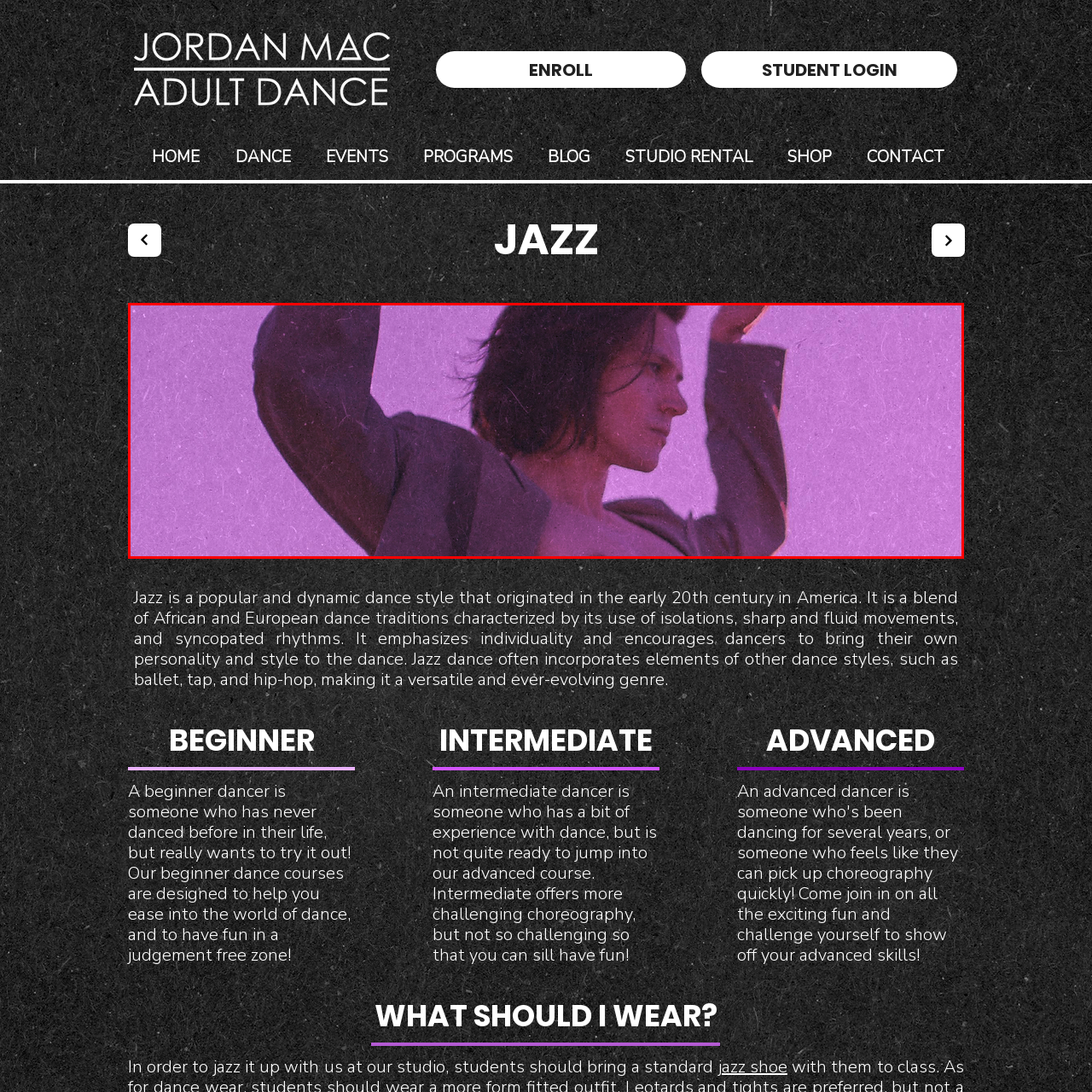Analyze the content inside the red-marked area, What is the origin of jazz dance? Answer using only one word or a concise phrase.

African and European traditions